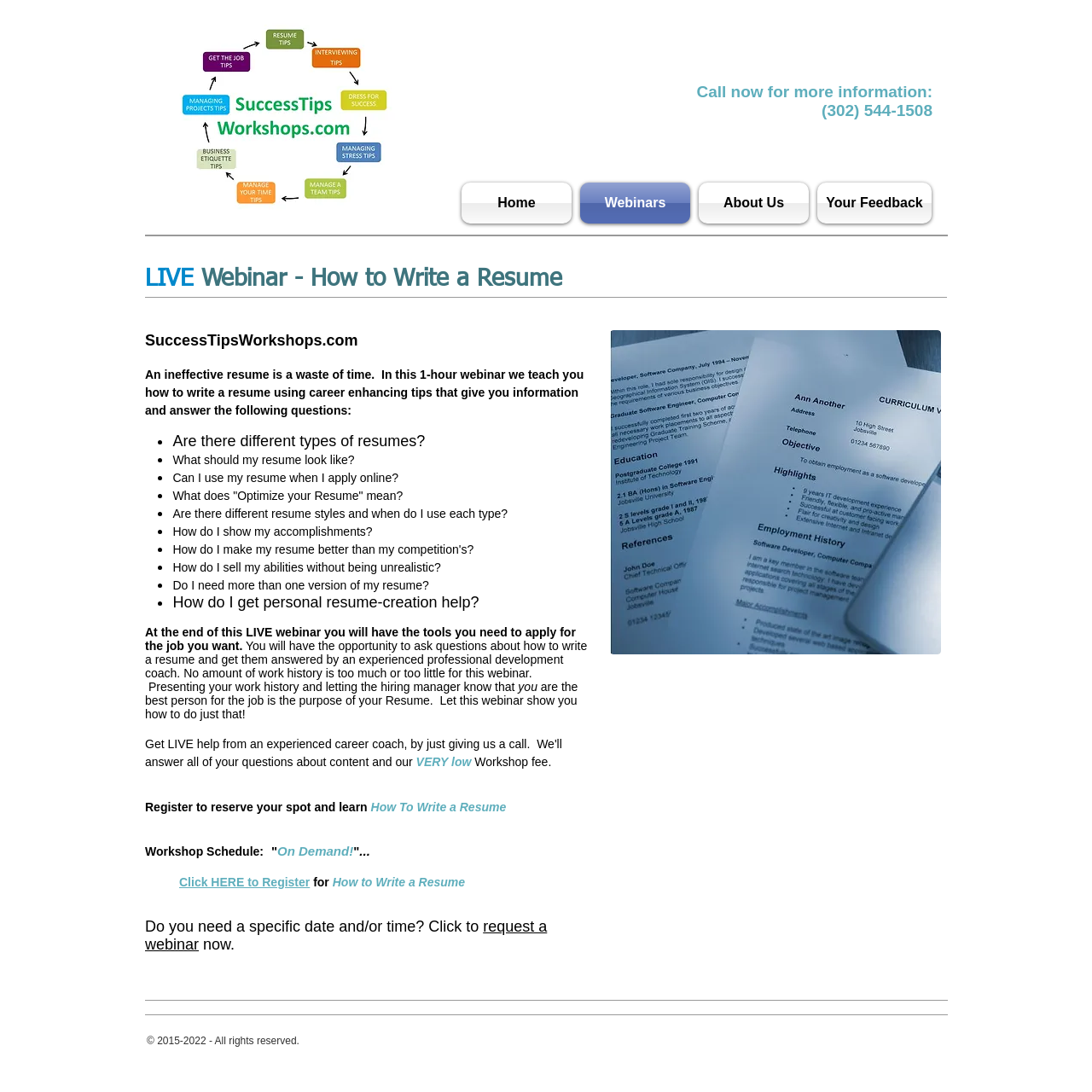Find the bounding box coordinates for the HTML element described as: "Home". The coordinates should consist of four float values between 0 and 1, i.e., [left, top, right, bottom].

[0.419, 0.167, 0.527, 0.205]